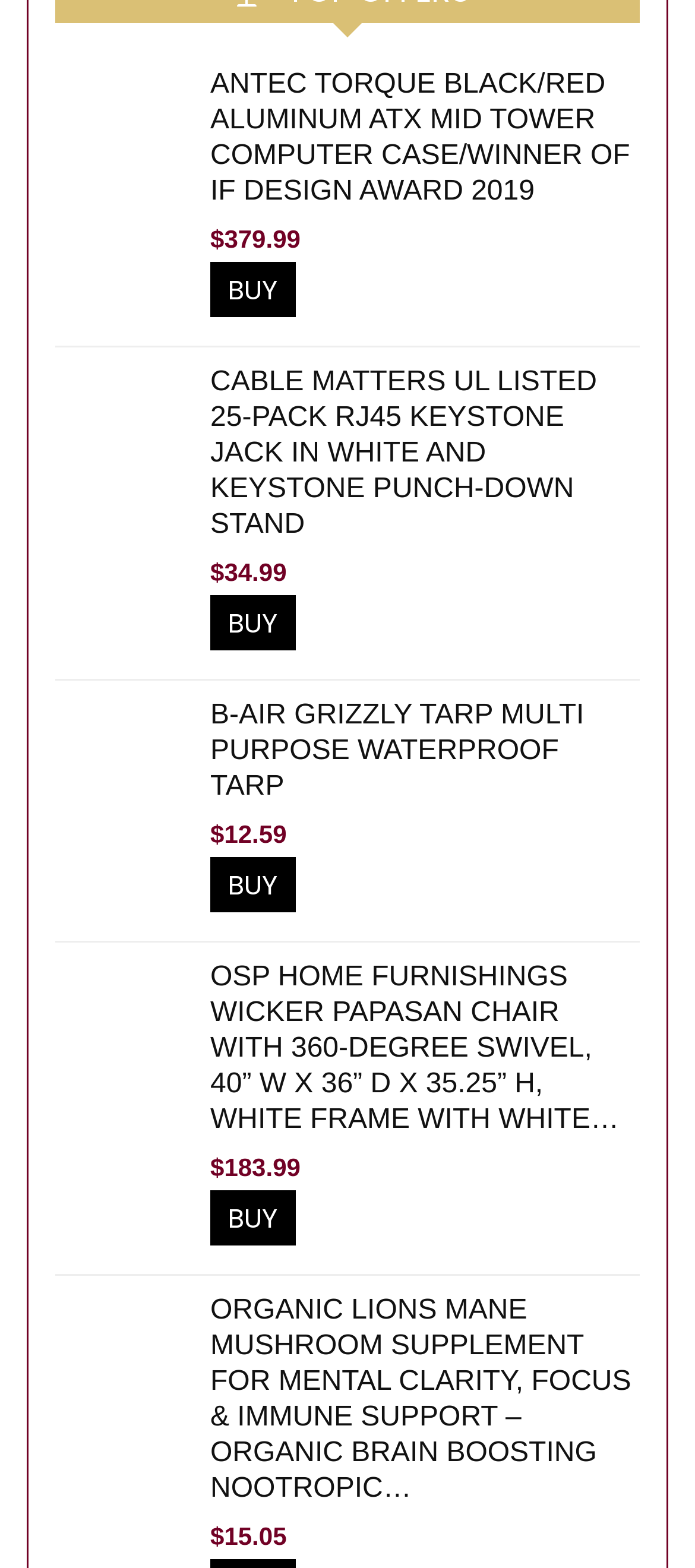Locate the bounding box coordinates of the item that should be clicked to fulfill the instruction: "Enter first name".

None